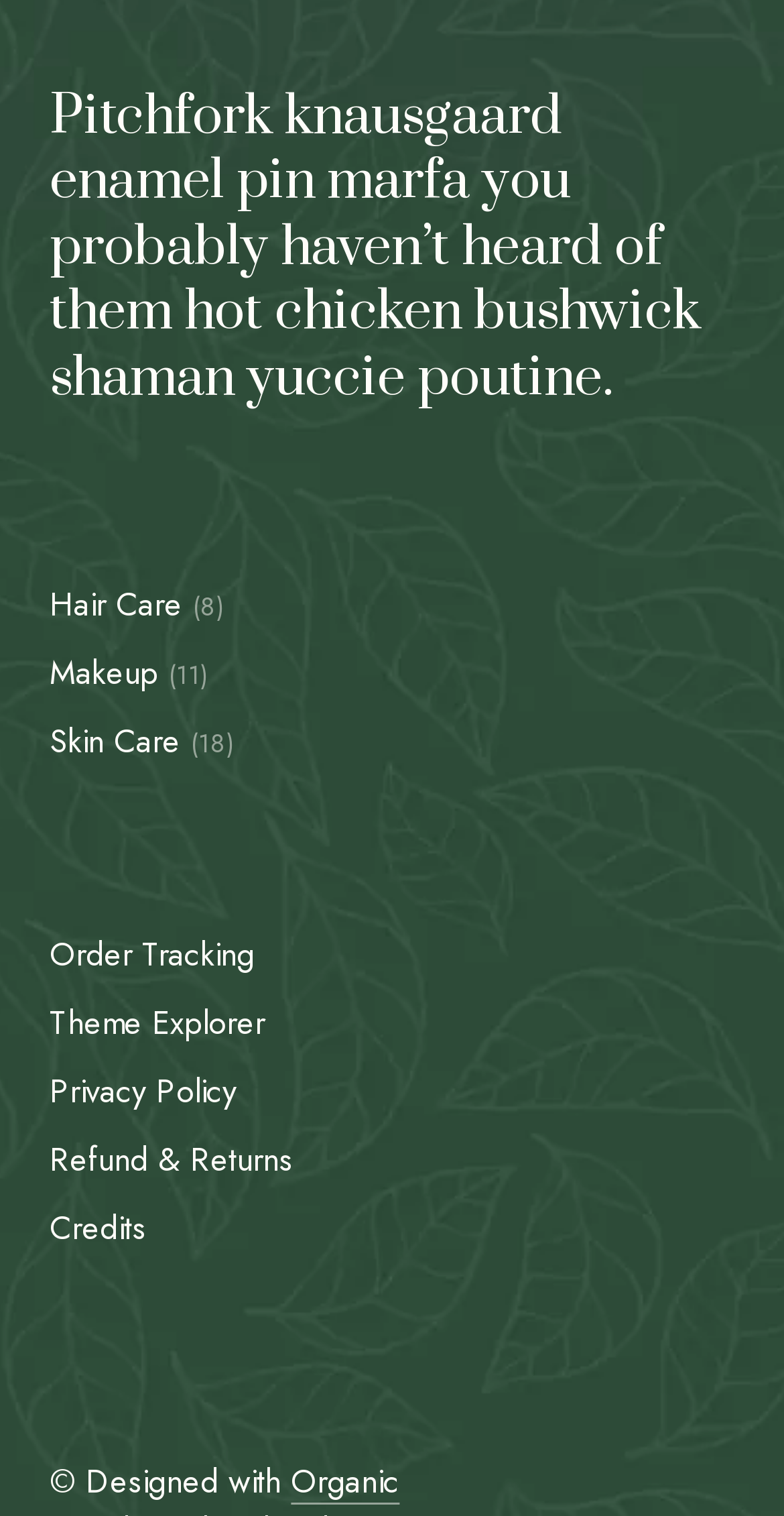From the details in the image, provide a thorough response to the question: How many categories are listed under hair care?

I counted the number of links under the 'Hair Care' category and found only one, so the answer is 1.